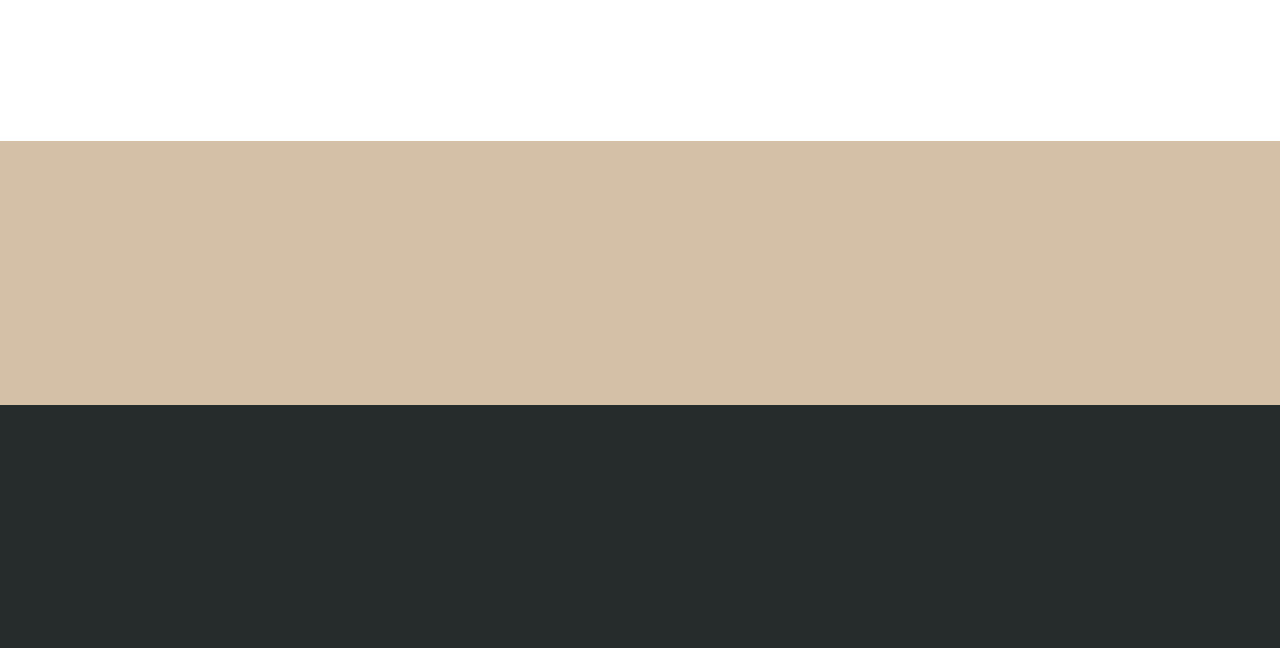Determine the bounding box coordinates of the target area to click to execute the following instruction: "View Terms of use."

None